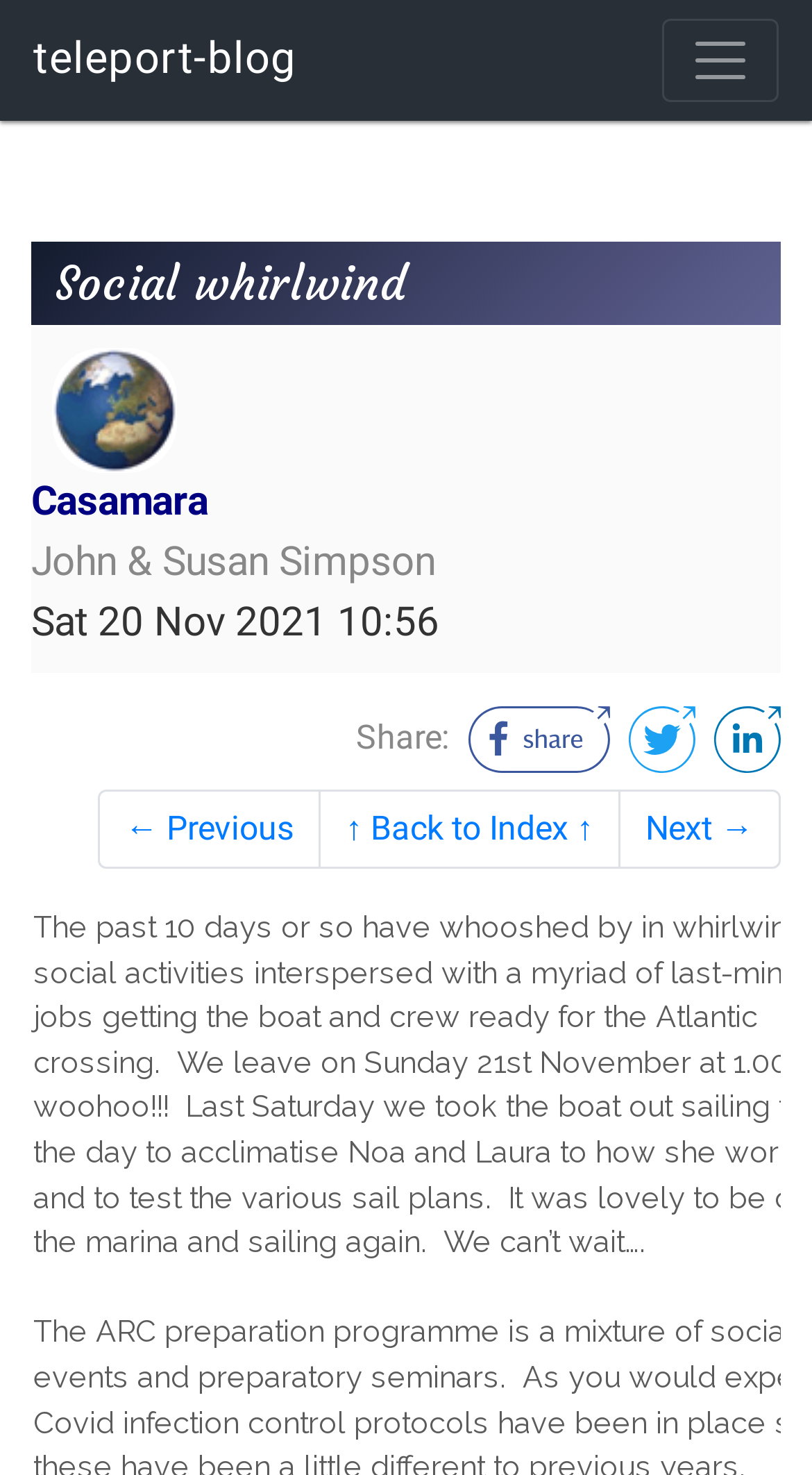How many sharing options are available? Using the information from the screenshot, answer with a single word or phrase.

3